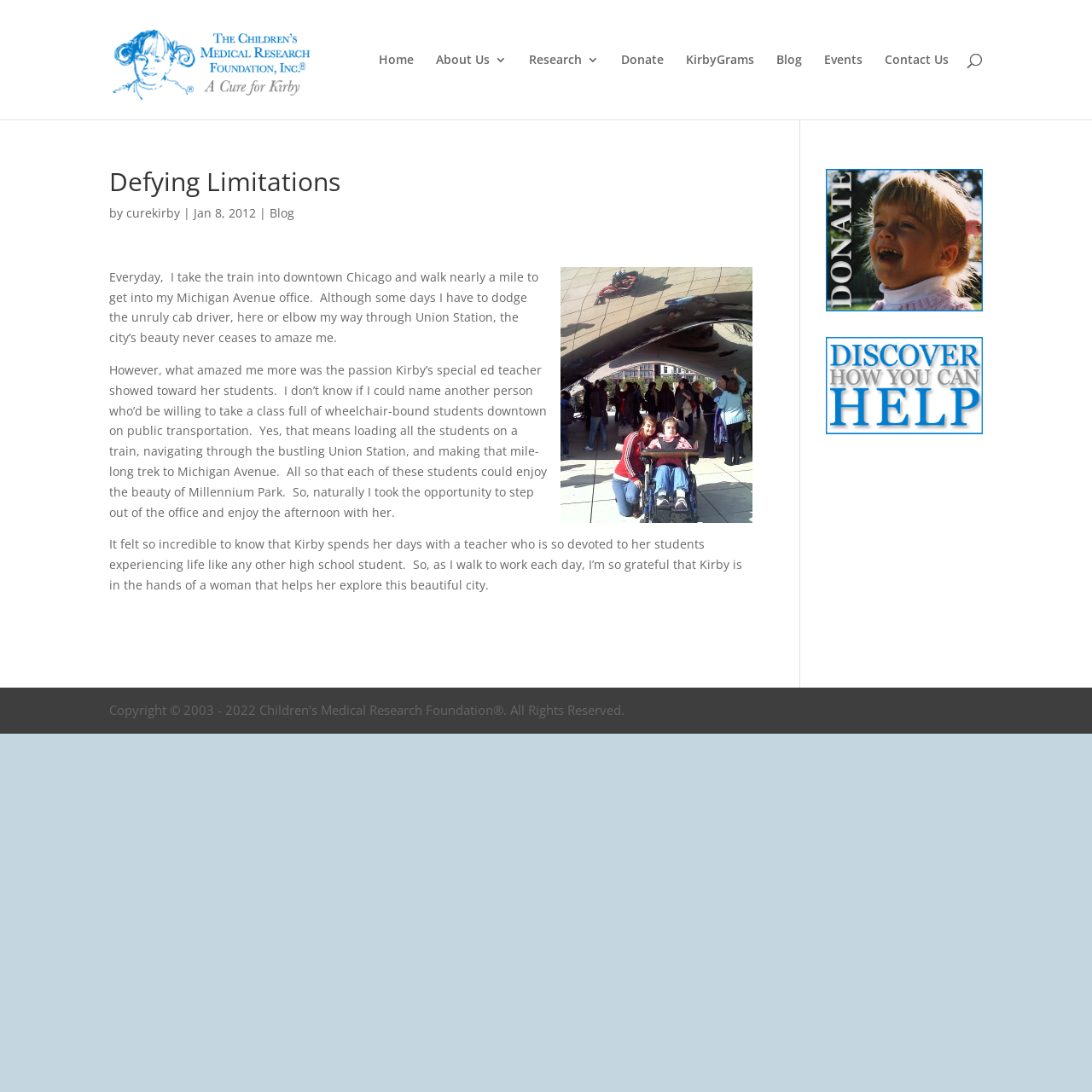What is the author of the blog post?
Using the image as a reference, answer the question with a short word or phrase.

curekirby